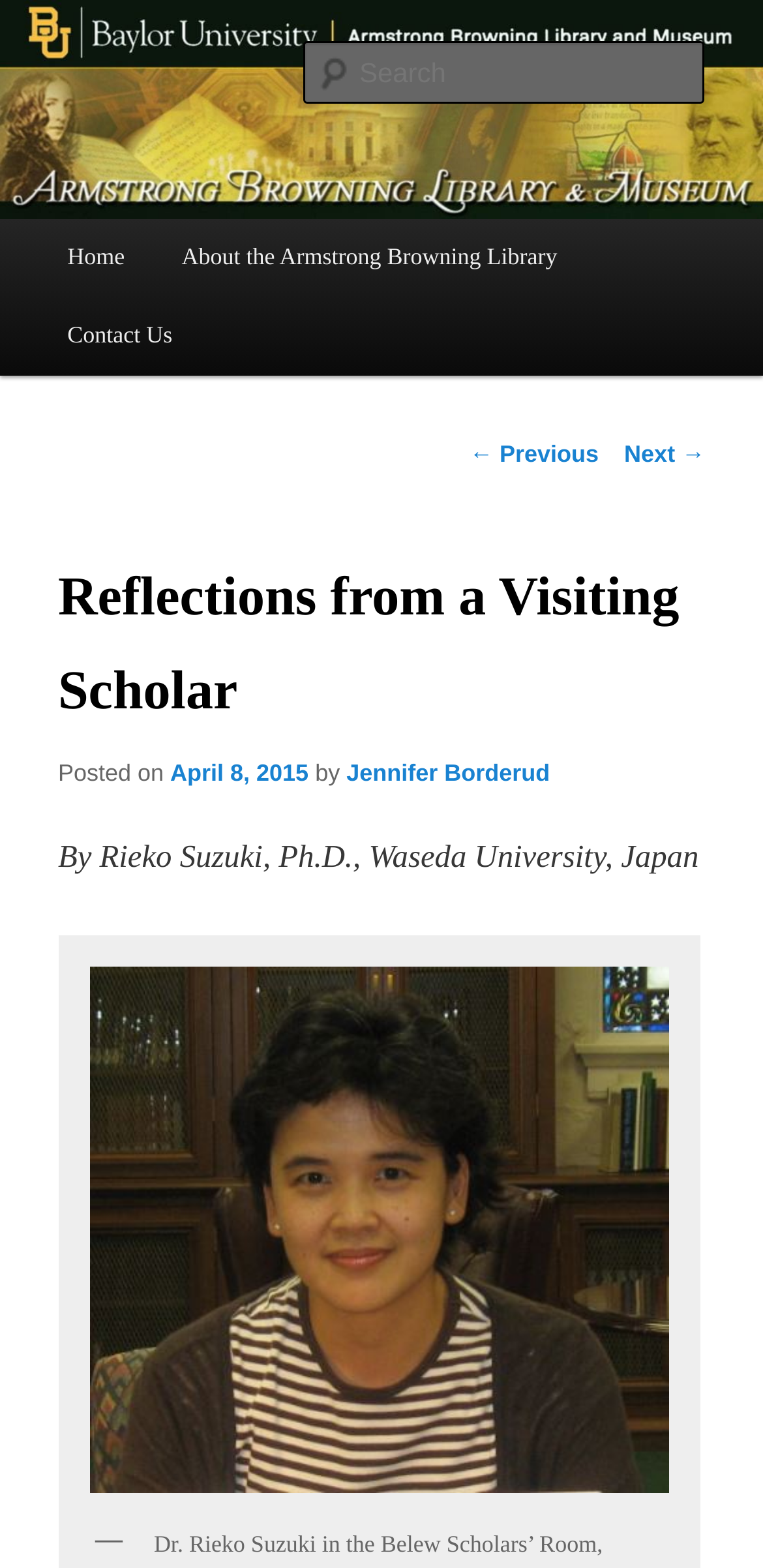Could you highlight the region that needs to be clicked to execute the instruction: "Search for something"?

[0.396, 0.026, 0.924, 0.066]